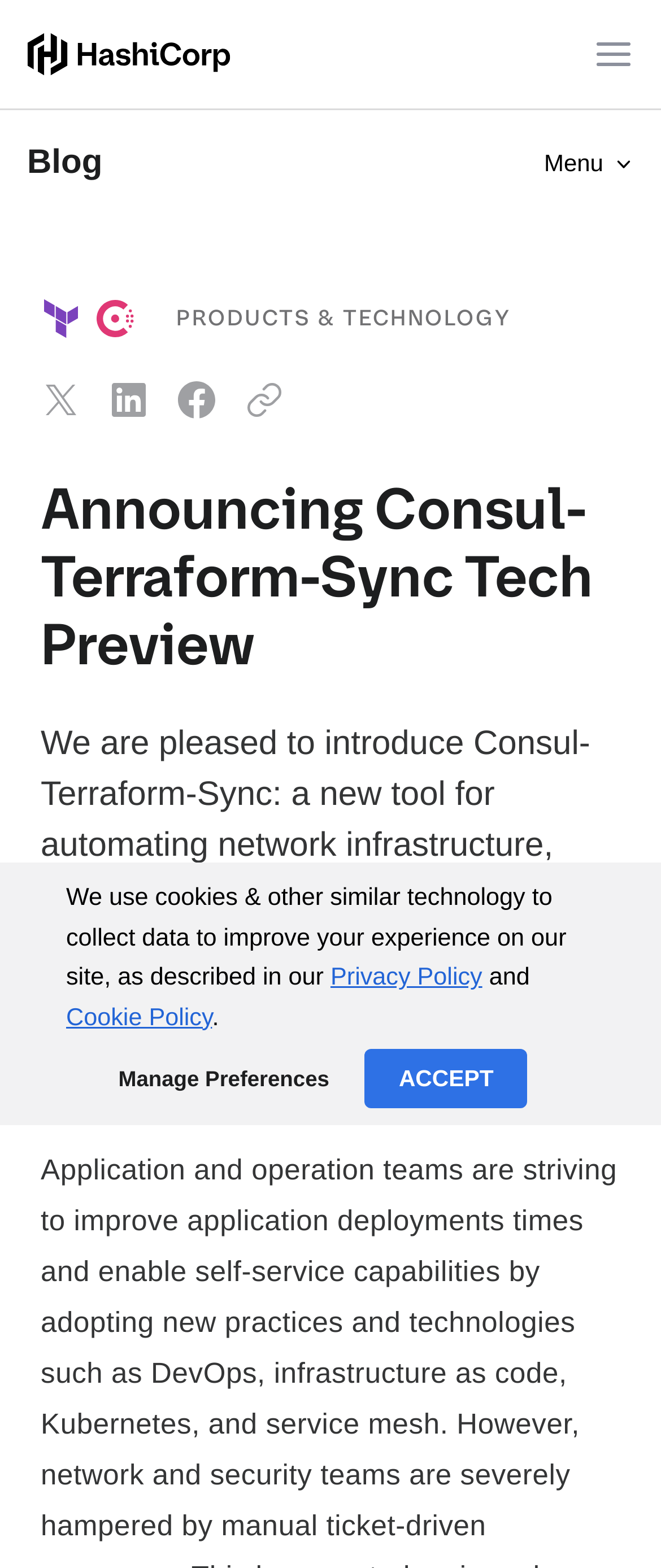Please identify the bounding box coordinates of the area that needs to be clicked to fulfill the following instruction: "Open the menu."

[0.897, 0.022, 0.959, 0.048]